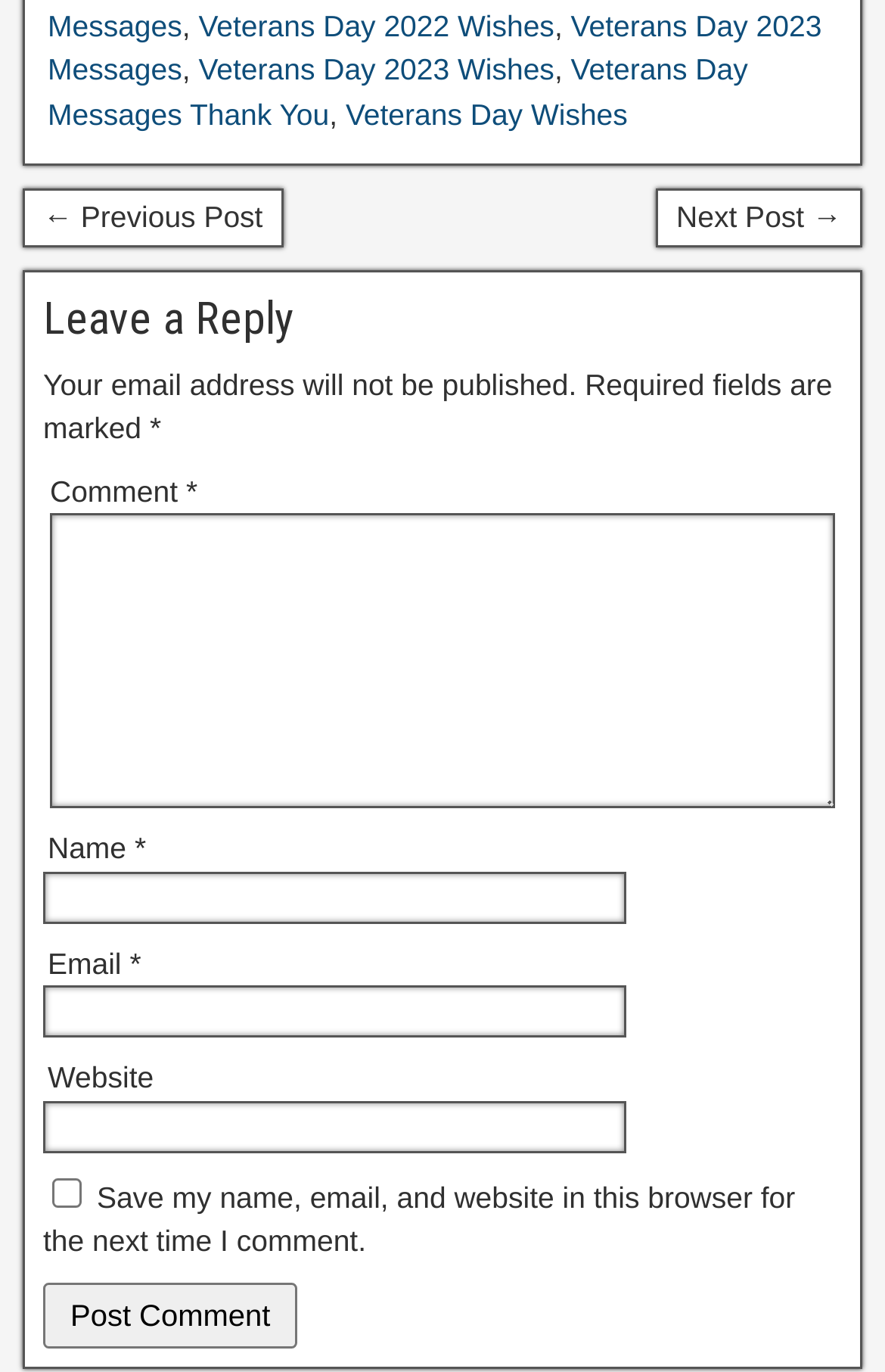Please find the bounding box coordinates for the clickable element needed to perform this instruction: "Click on Veterans Day 2022 Wishes".

[0.224, 0.006, 0.626, 0.031]